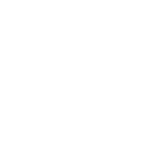Explain the details of the image you are viewing.

The image depicts a colorful and vibrant flowering plant known as "Streptocarpus 'DS-Kalahari'." This variety is part of the Gesneriad family, which is celebrated for its stunning flowers and lush foliage. Streptocarpus, commonly referred to as Cape Primrose, showcases a rich assortment of colors and intricate patterns on its petals, making it a favorite among plant enthusiasts and collectors. The flowers often bloom in clusters and can last for an extended period, adding beauty and charm to any indoor garden or living space. Originating from tropical regions, these plants thrive in bright, indirect light and require well-draining soil to flourish. Their delicate and exotic appearance makes them a fascinating subject for botanical studies and horticultural displays.